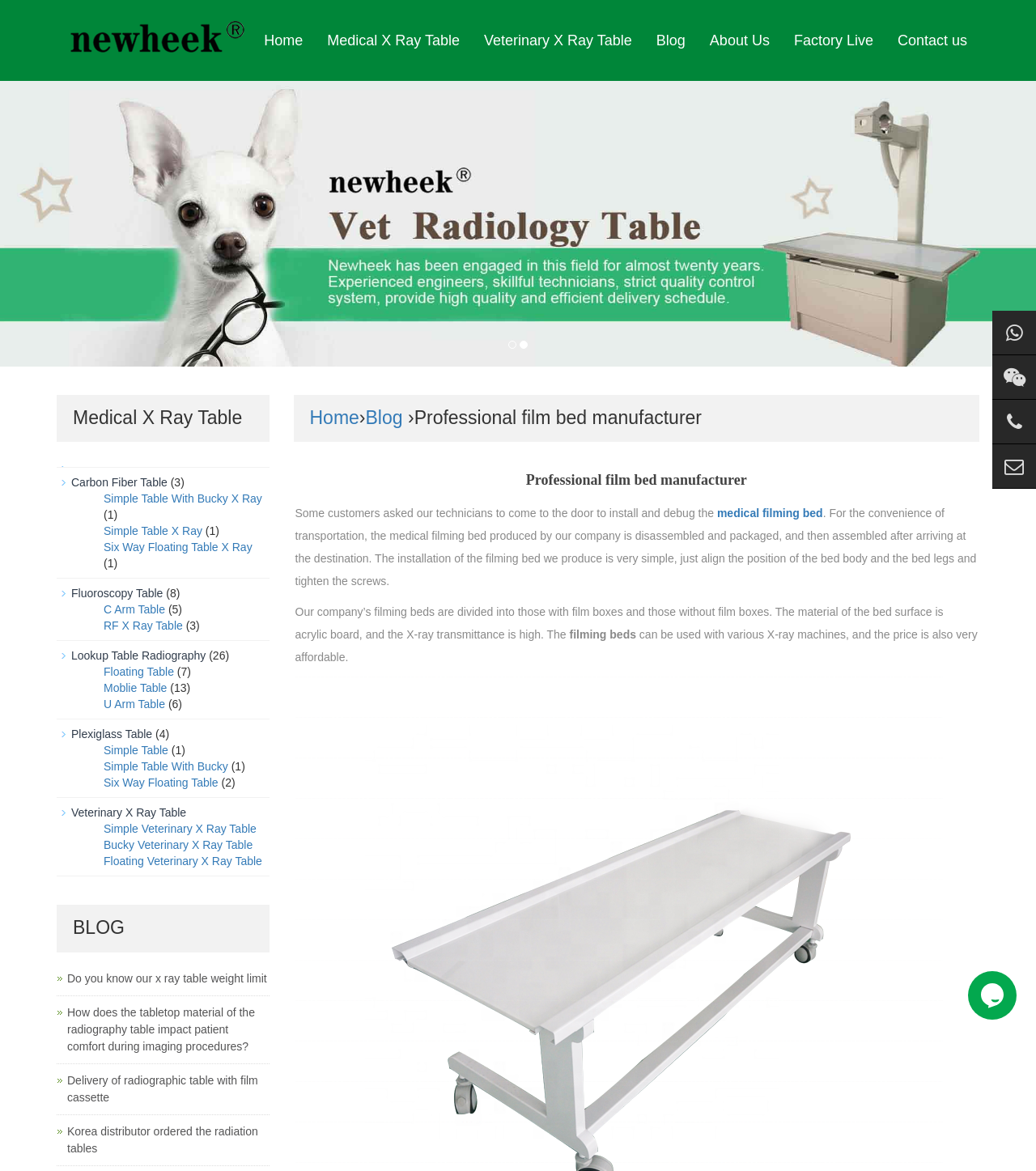What is the topic of the blog post 'Do you know our x ray table weight limit'?
Give a single word or phrase as your answer by examining the image.

X-ray table weight limit